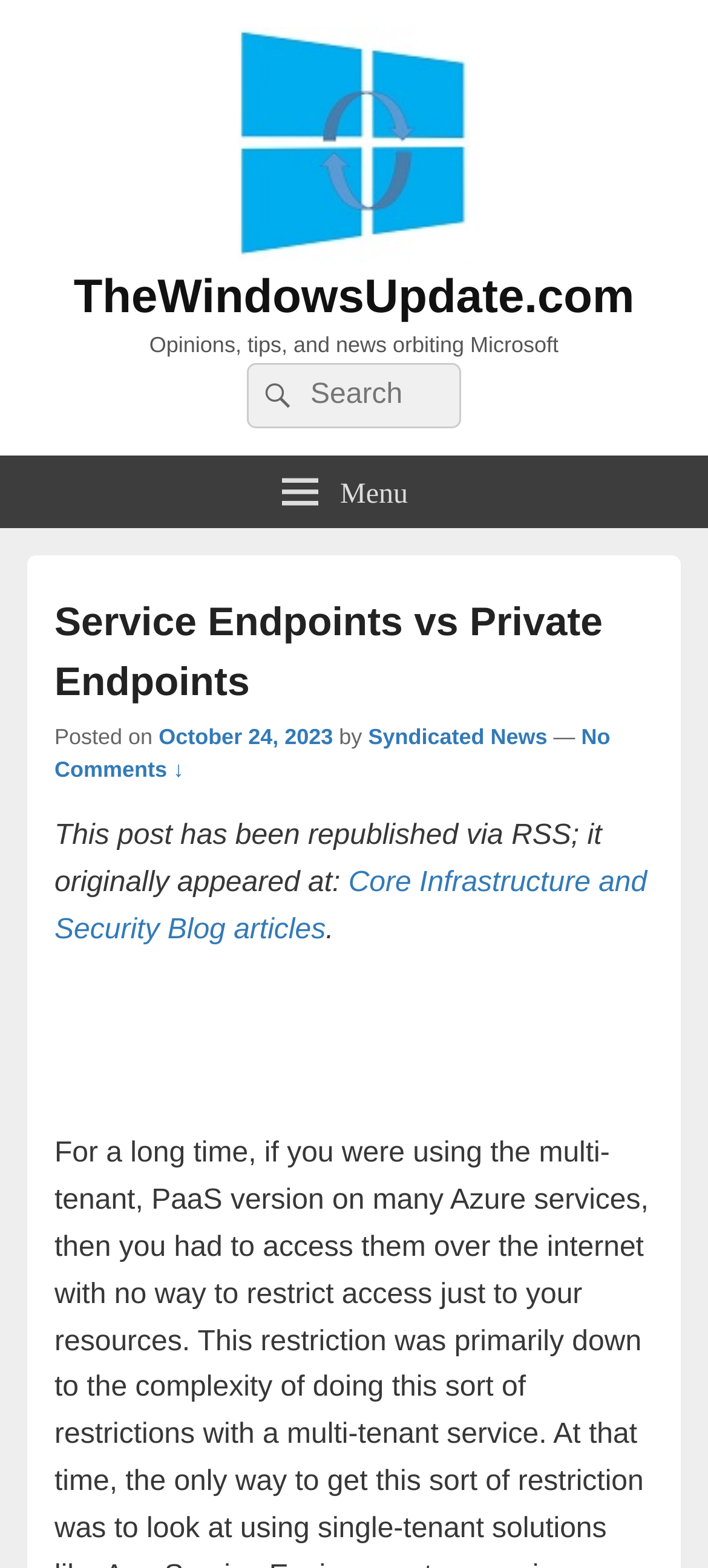Please provide the bounding box coordinate of the region that matches the element description: Syndicated News. Coordinates should be in the format (top-left x, top-left y, bottom-right x, bottom-right y) and all values should be between 0 and 1.

[0.52, 0.462, 0.773, 0.478]